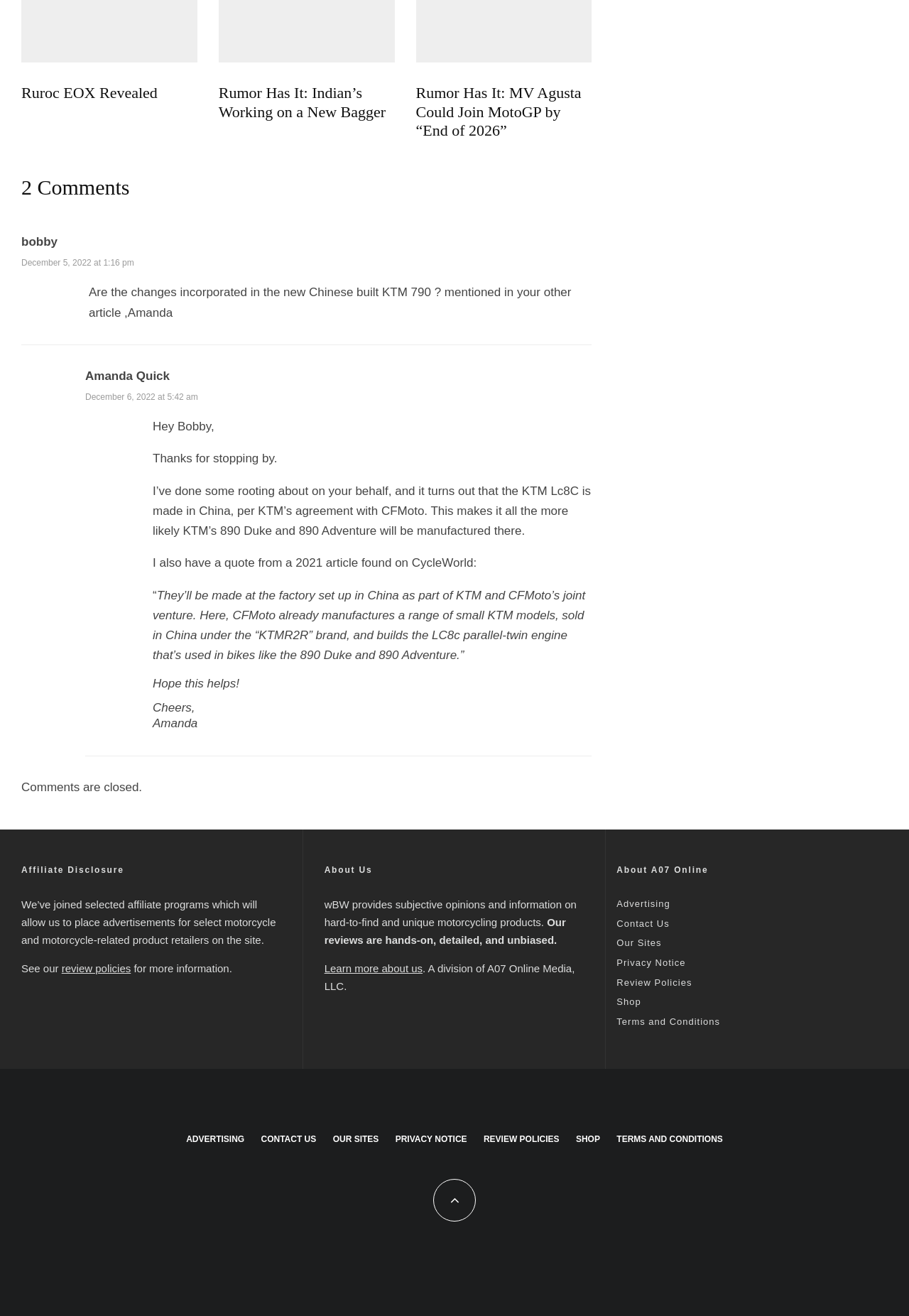What is the topic of the website?
Look at the screenshot and respond with a single word or phrase.

motorcycling products